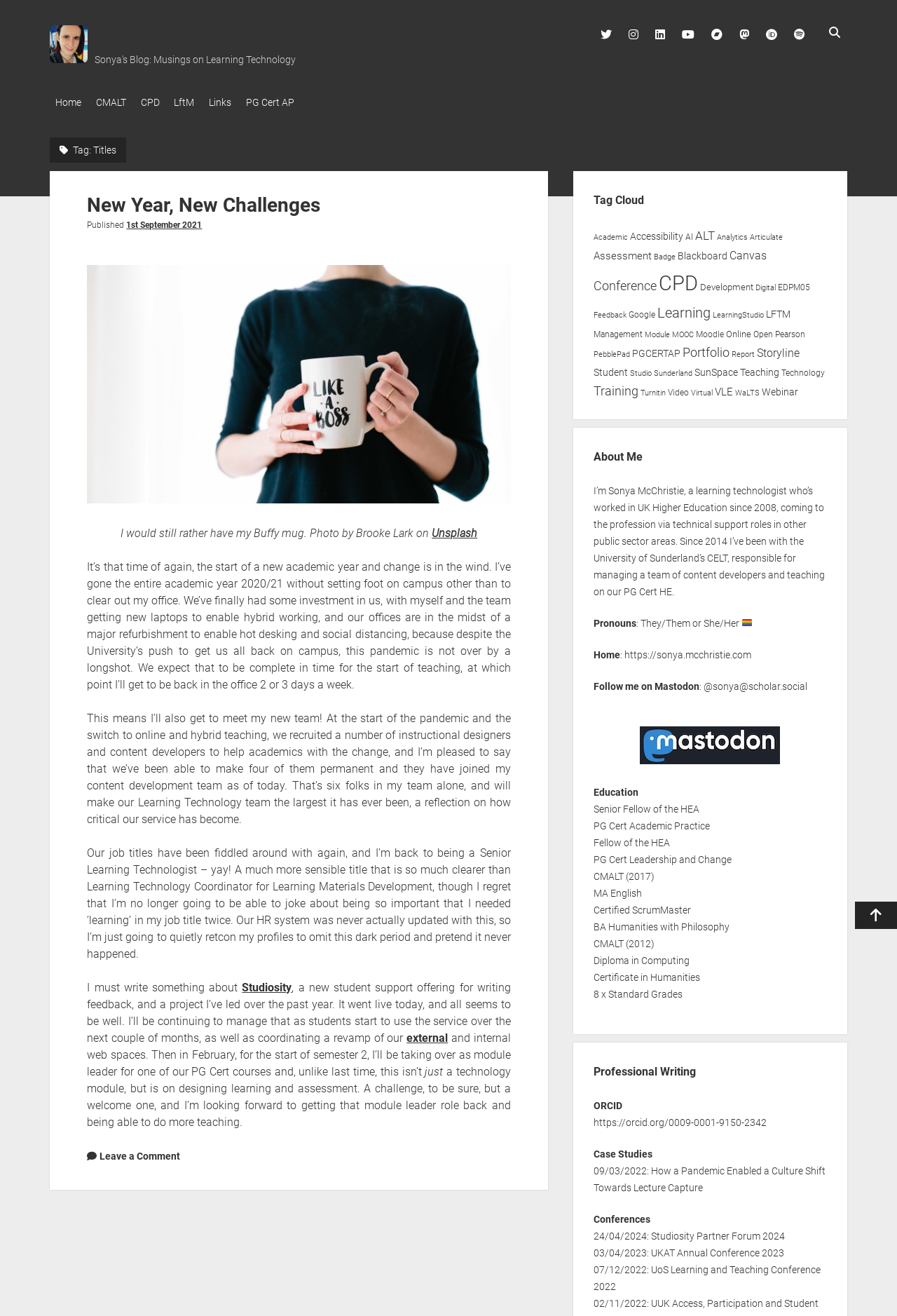Please identify the bounding box coordinates of the element on the webpage that should be clicked to follow this instruction: "Leave a comment". The bounding box coordinates should be given as four float numbers between 0 and 1, formatted as [left, top, right, bottom].

[0.111, 0.871, 0.201, 0.88]